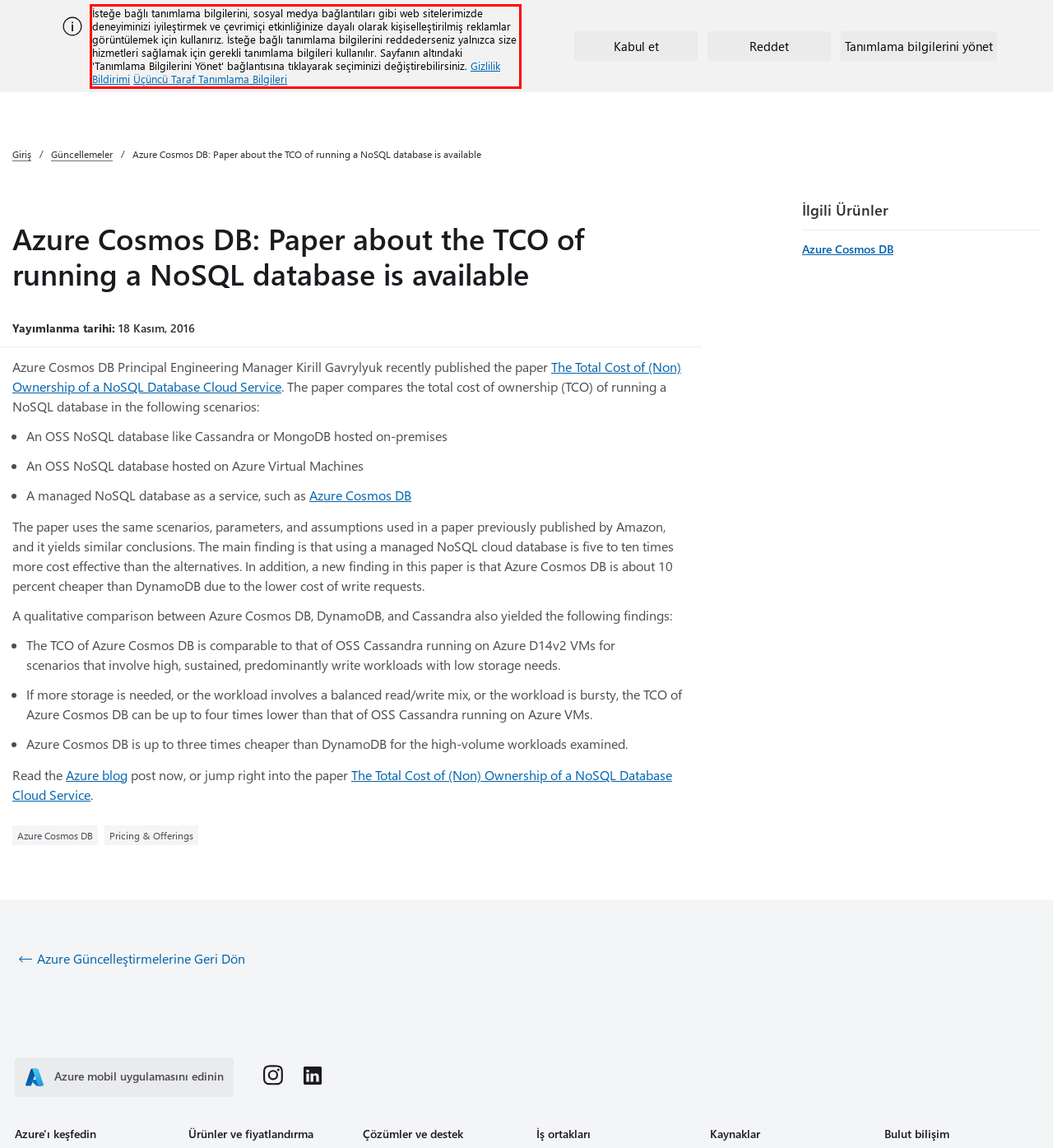Please perform OCR on the UI element surrounded by the red bounding box in the given webpage screenshot and extract its text content.

İsteğe bağlı tanımlama bilgilerini, sosyal medya bağlantıları gibi web sitelerimizde deneyiminizi iyileştirmek ve çevrimiçi etkinliğinize dayalı olarak kişiselleştirilmiş reklamlar görüntülemek için kullanırız. İsteğe bağlı tanımlama bilgilerini reddederseniz yalnızca size hizmetleri sağlamak için gerekli tanımlama bilgileri kullanılır. Sayfanın altındaki 'Tanımlama Bilgilerini Yönet' bağlantısına tıklayarak seçiminizi değiştirebilirsiniz. Gizlilik Bildirimi Üçüncü Taraf Tanımlama Bilgileri